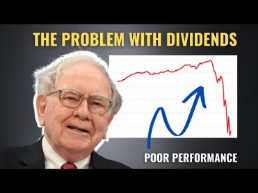Provide a one-word or brief phrase answer to the question:
Who is featured in the image?

A distinguished figure